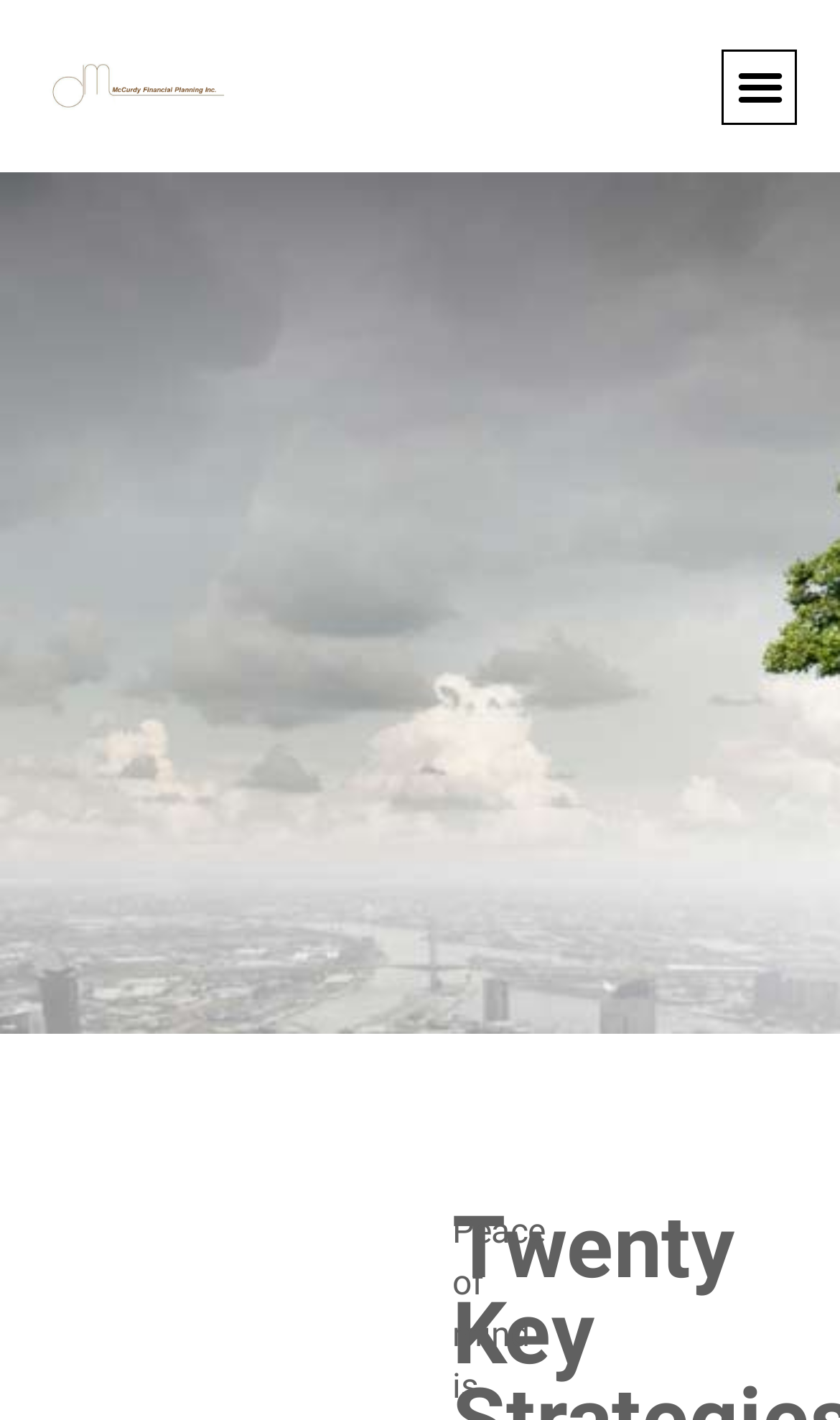Determine the bounding box for the UI element that matches this description: "Menu".

[0.86, 0.034, 0.95, 0.087]